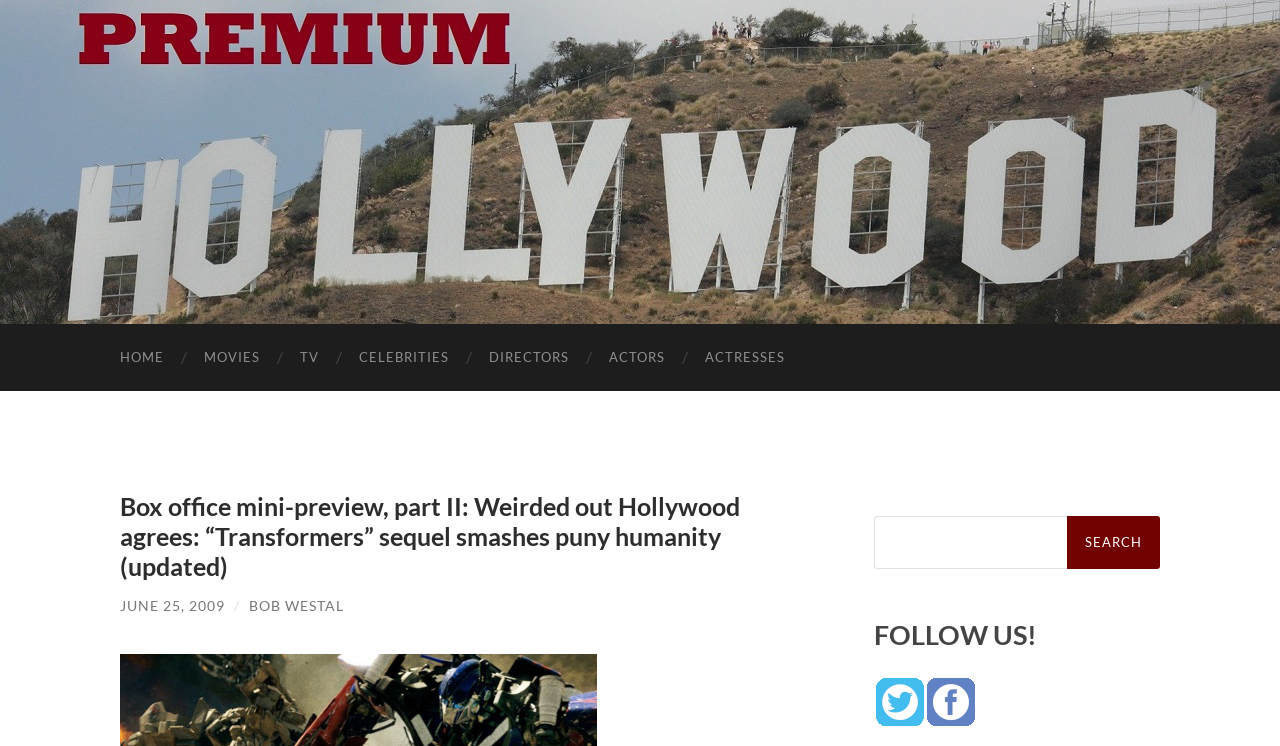Extract the primary headline from the webpage and present its text.

Box office mini-preview, part II: Weirded out Hollywood agrees: “Transformers” sequel smashes puny humanity (updated)